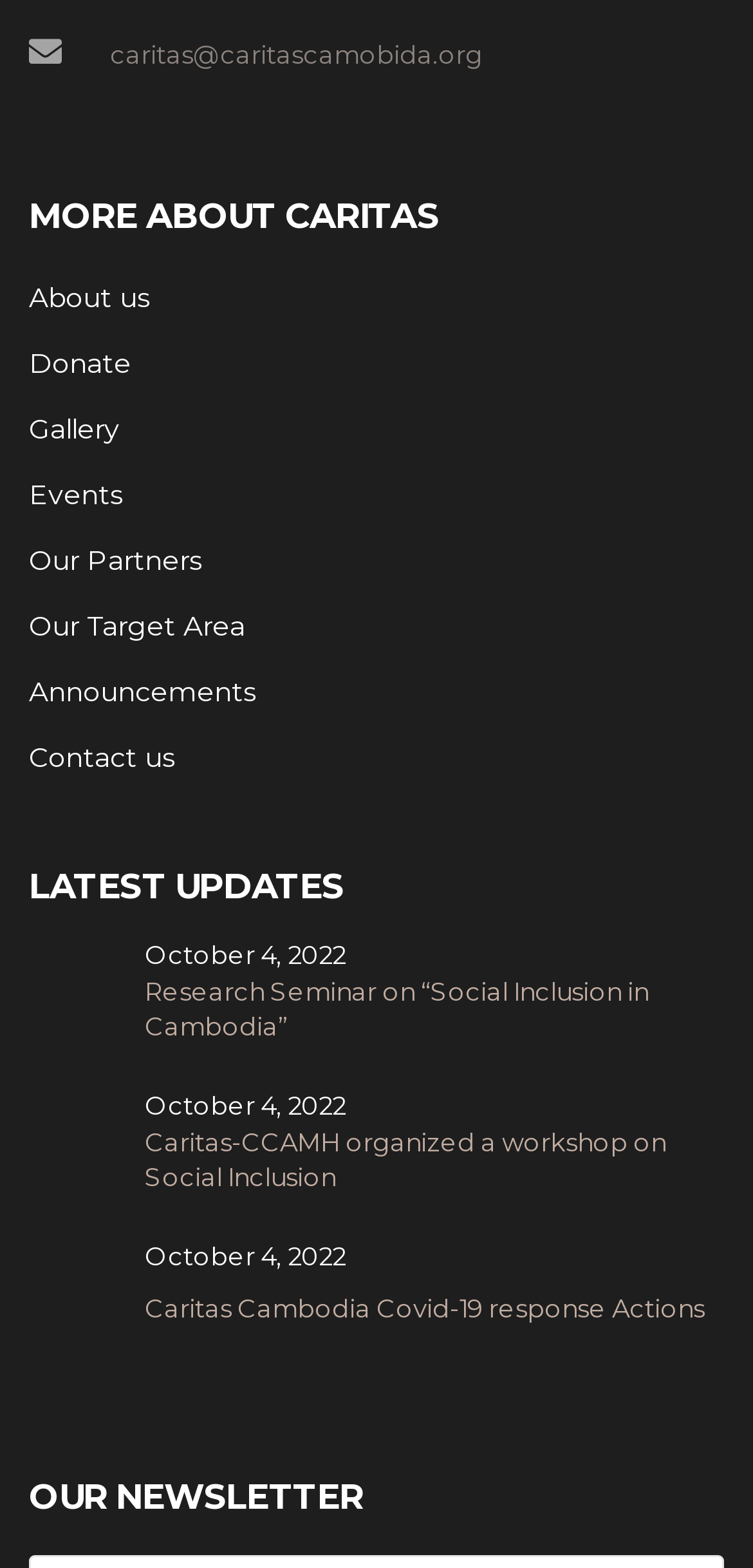What is the organization's email address?
Based on the screenshot, answer the question with a single word or phrase.

caritas@caritascamobida.org